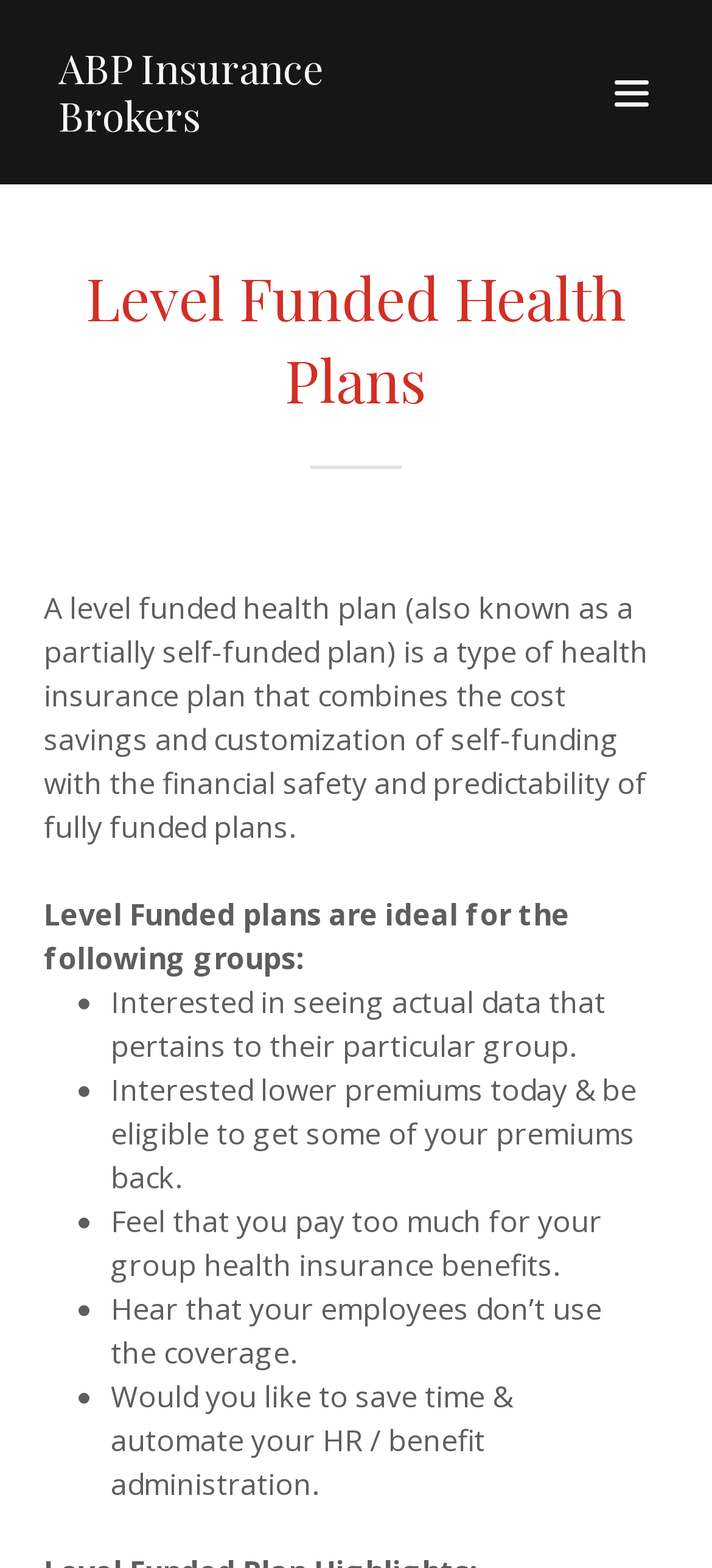Given the element description aria-label="Hamburger Site Navigation Icon", identify the bounding box coordinates for the UI element on the webpage screenshot. The format should be (top-left x, top-left y, bottom-right x, bottom-right y), with values between 0 and 1.

[0.836, 0.036, 0.938, 0.082]